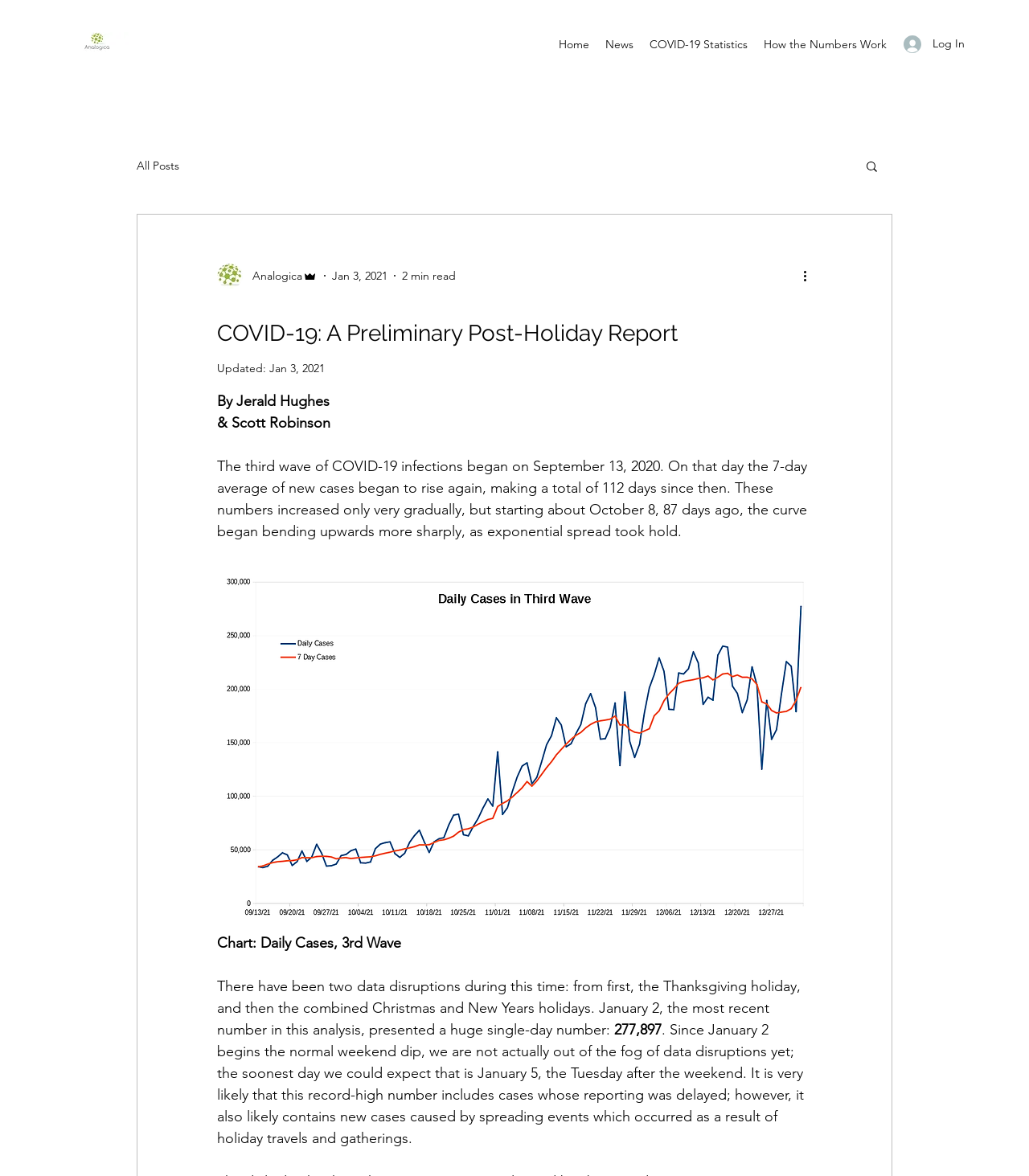Specify the bounding box coordinates of the area to click in order to follow the given instruction: "Click the Log In button."

[0.867, 0.025, 0.938, 0.05]